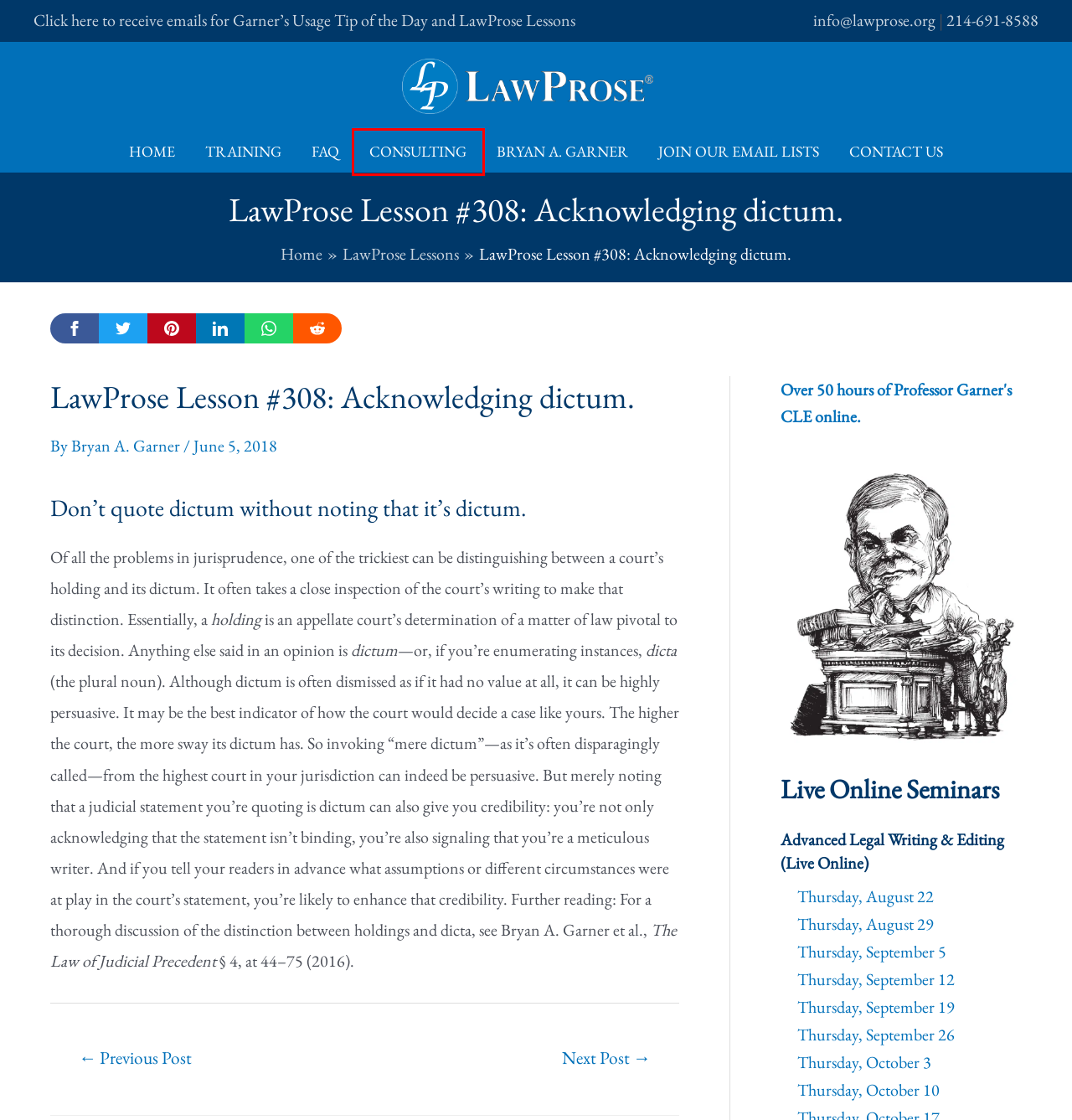You have a screenshot of a webpage with a red rectangle bounding box around a UI element. Choose the best description that matches the new page after clicking the element within the bounding box. The candidate descriptions are:
A. Register — LawProse
B. Who is Bryan A. Garner — LawProse
C. LawProse: Email Subscription
D. Consulting — LawProse
E. Self-Paced Online Seminars — LawProse
F. LawProse Lesson #309: Communicative fervor. — LawProse
G. LawProse Lesson #307: Minimizing block quotations. — LawProse
H. FAQs — LawProse

D